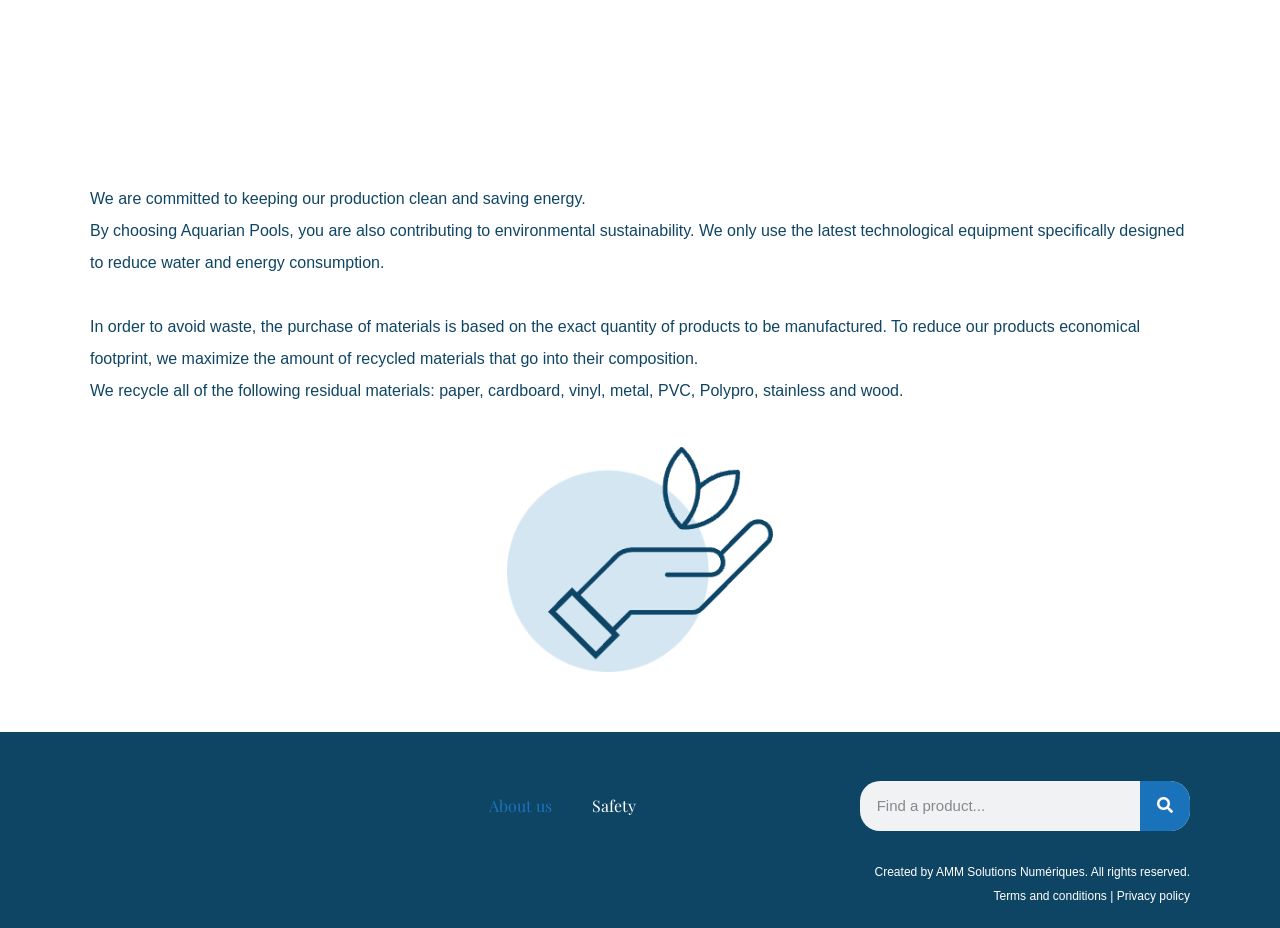Please find the bounding box coordinates in the format (top-left x, top-left y, bottom-right x, bottom-right y) for the given element description. Ensure the coordinates are floating point numbers between 0 and 1. Description: Terms and conditions

[0.776, 0.958, 0.865, 0.973]